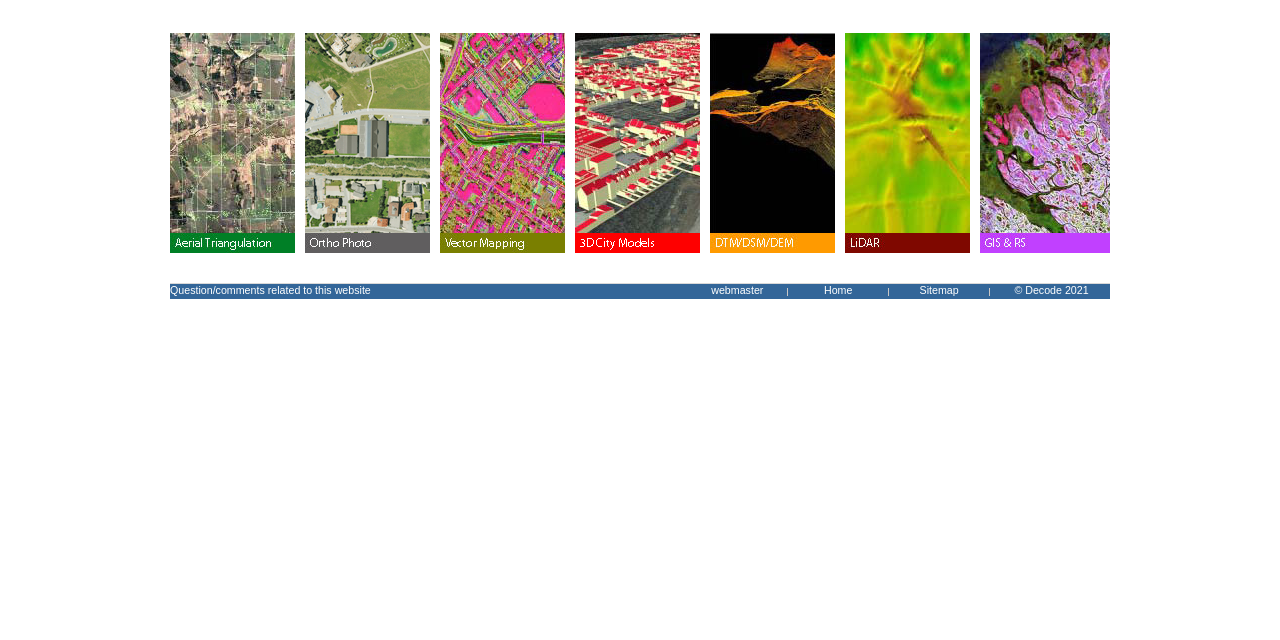Find the bounding box of the UI element described as: "title="3D City Models"". The bounding box coordinates should be given as four float values between 0 and 1, i.e., [left, top, right, bottom].

[0.449, 0.377, 0.684, 0.4]